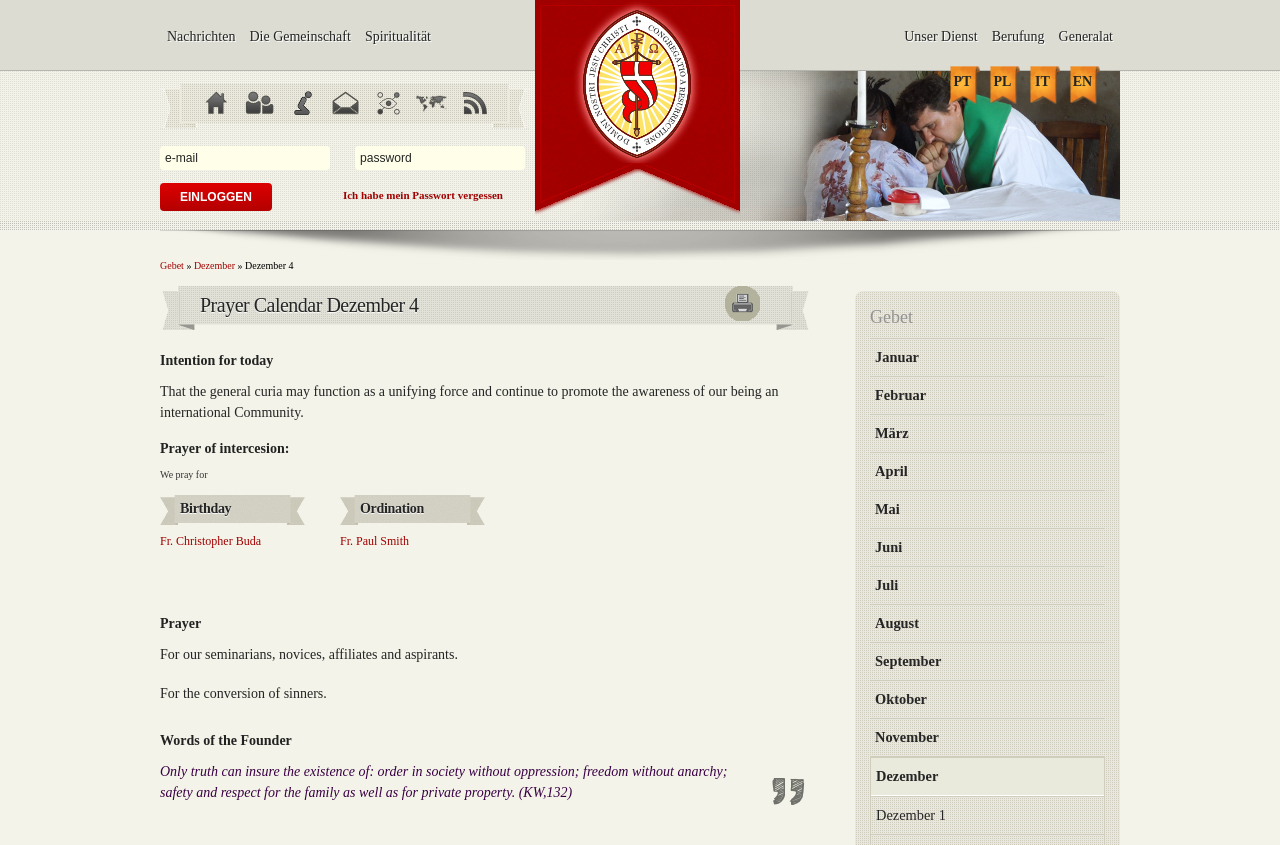Given the description "Priest List", provide the bounding box coordinates of the corresponding UI element.

[0.19, 0.108, 0.216, 0.136]